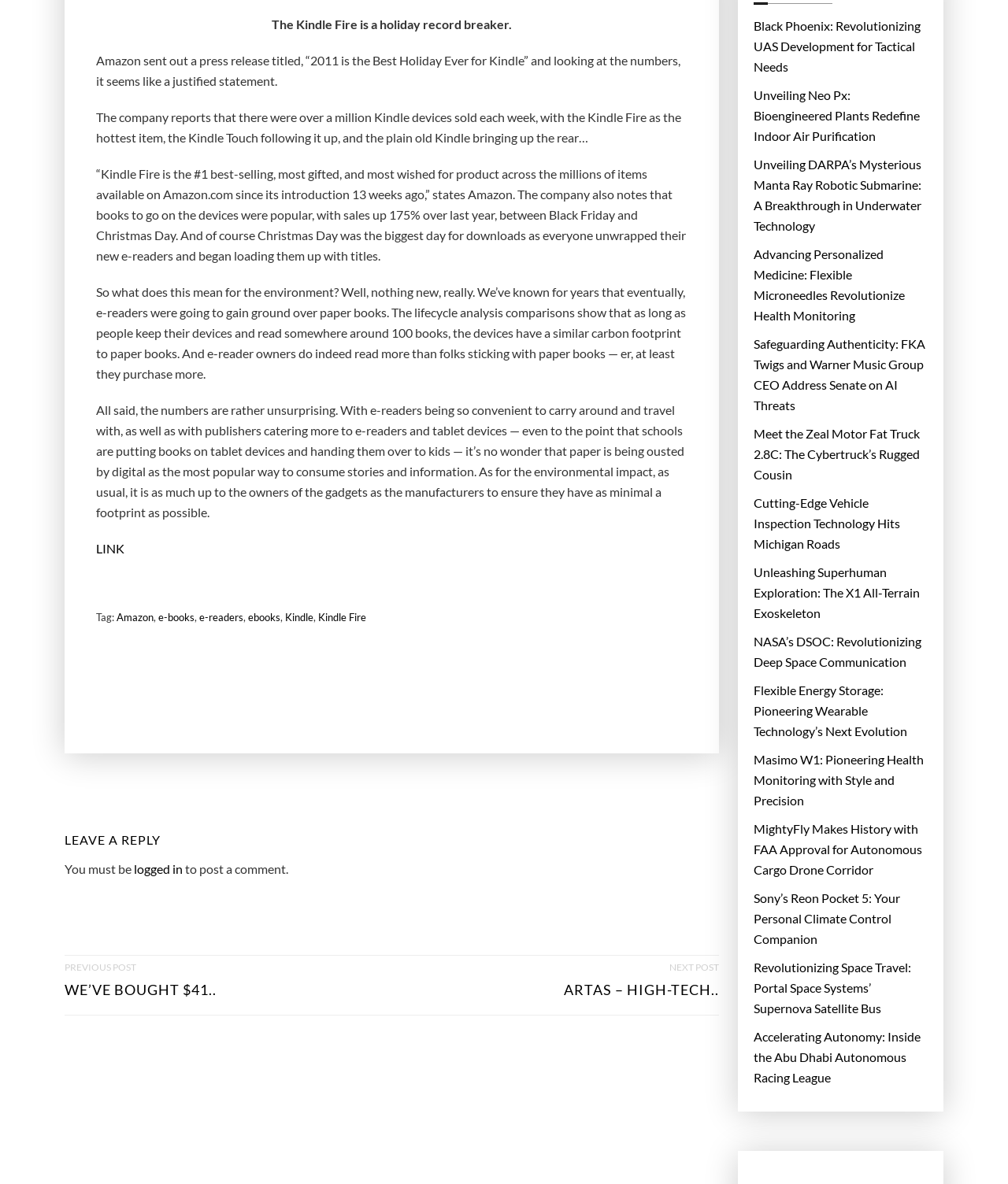What is the environmental impact of e-readers?
Please provide a single word or phrase answer based on the image.

similar to paper books